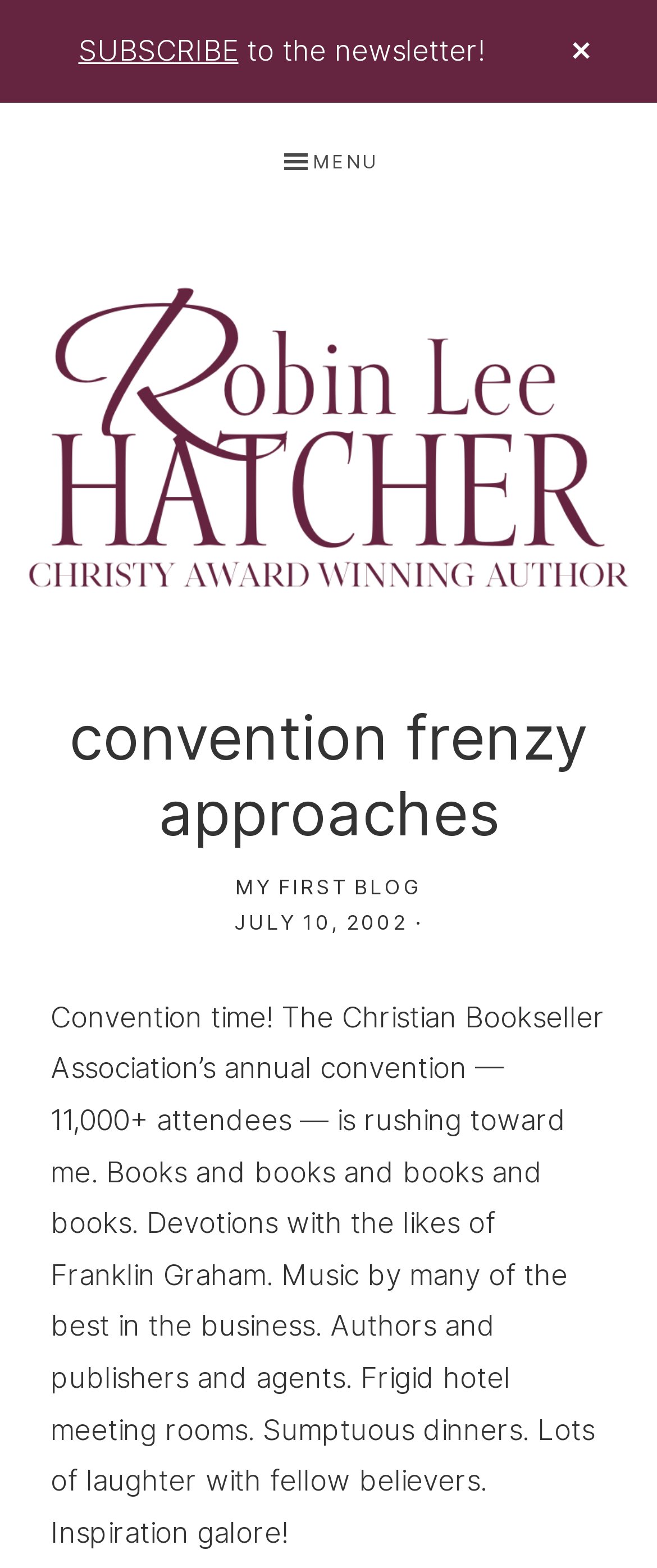Please extract the webpage's main title and generate its text content.

convention frenzy approaches